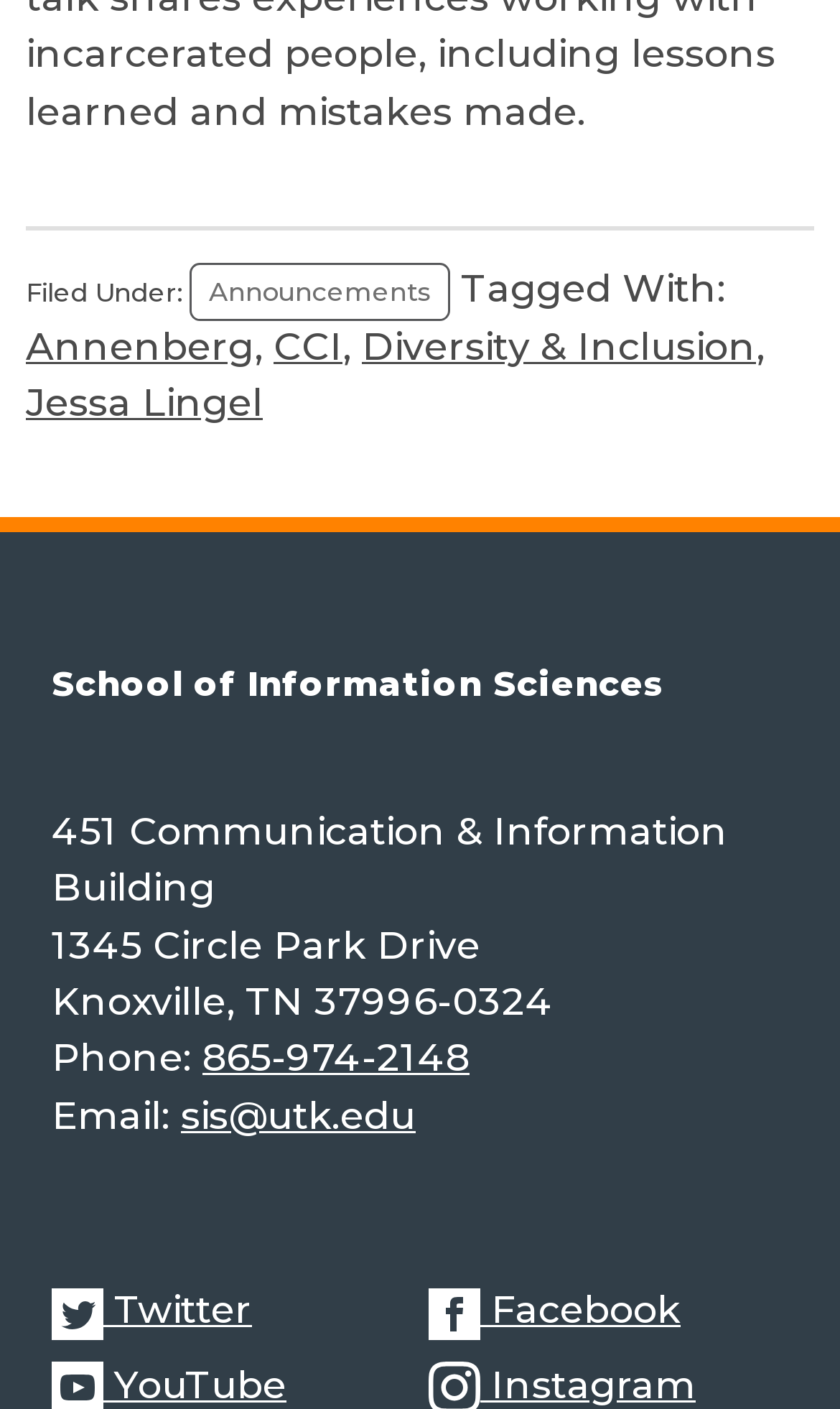Locate the bounding box coordinates of the UI element described by: "Diversity & Inclusion". Provide the coordinates as four float numbers between 0 and 1, formatted as [left, top, right, bottom].

[0.431, 0.229, 0.9, 0.261]